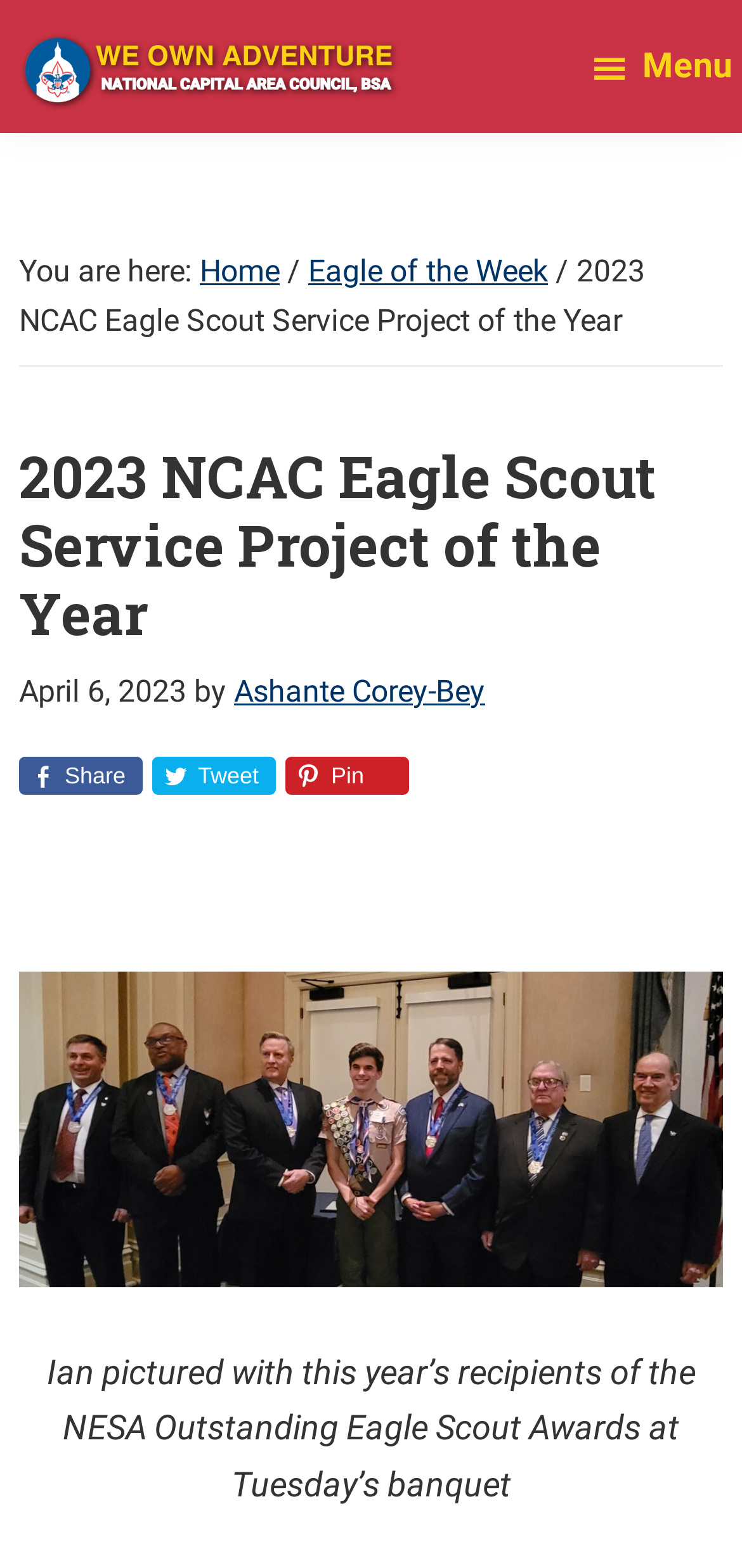Determine the bounding box coordinates of the region I should click to achieve the following instruction: "Click the 'We Own Adventure' link at the top". Ensure the bounding box coordinates are four float numbers between 0 and 1, i.e., [left, top, right, bottom].

[0.026, 0.011, 0.538, 0.036]